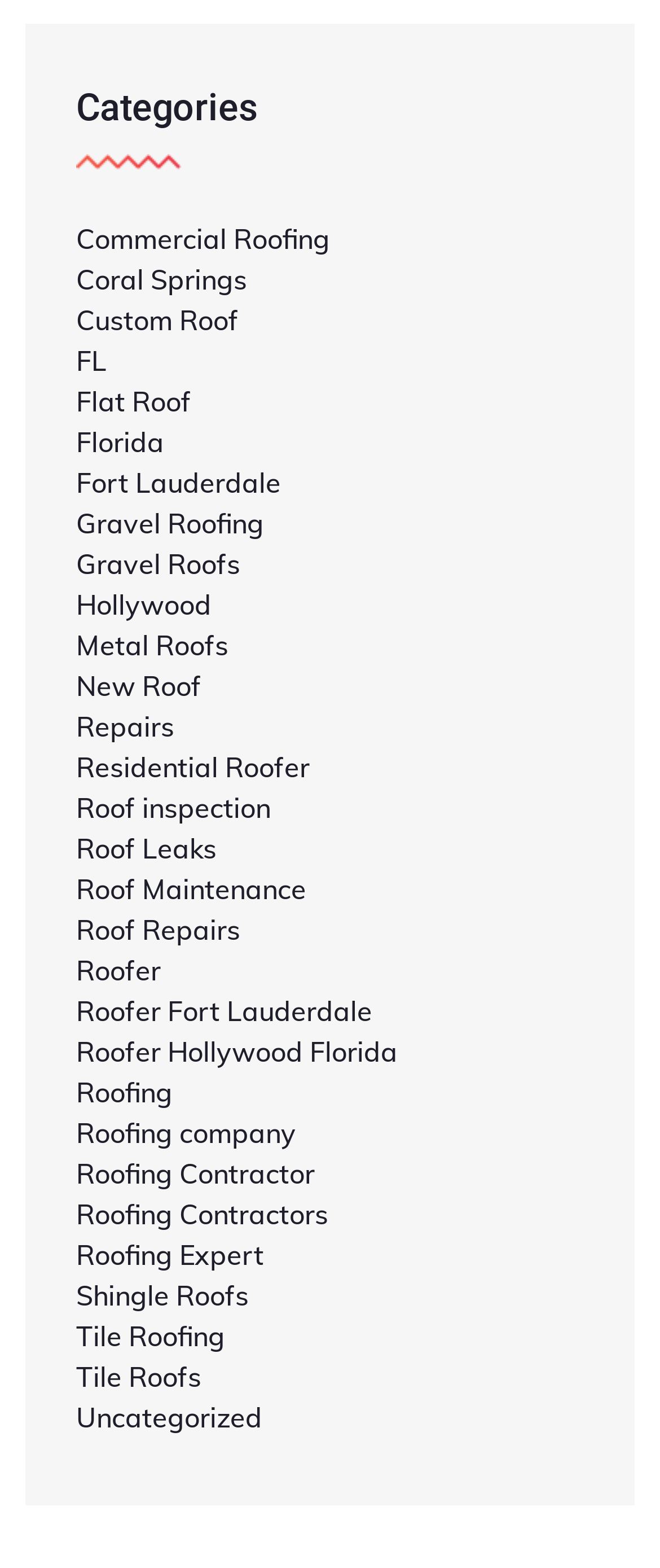How many locations are mentioned?
Please use the image to provide a one-word or short phrase answer.

3